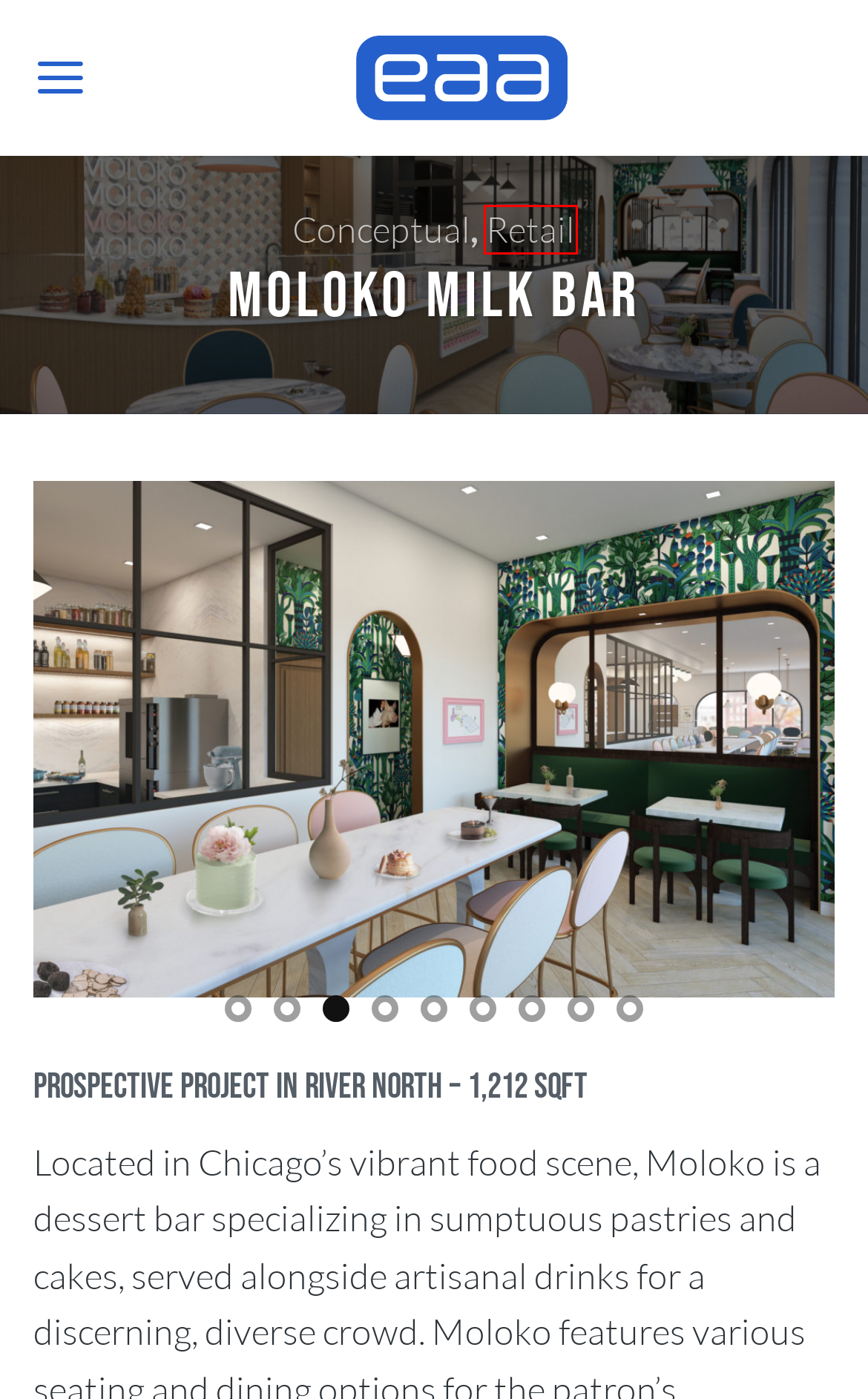Using the screenshot of a webpage with a red bounding box, pick the webpage description that most accurately represents the new webpage after the element inside the red box is clicked. Here are the candidates:
A. 550 W Washington - 3rd Floor Spec Suite - Earles Architects & Associates
B. 525 W Van Buren – Spec Suite 600 - Earles Architects & Associates
C. Retail Archives - Earles Architects & Associates
D. Viridis - Earles Architects & Associates
E. Carroll Street - Earles Architects & Associates
F. Home - Earles Architects & Associates
G. Conceptual Archives - Earles Architects & Associates
H. Moloko Milk Bar | Earles Architects and Associates - Rethinking The Future Awards

C